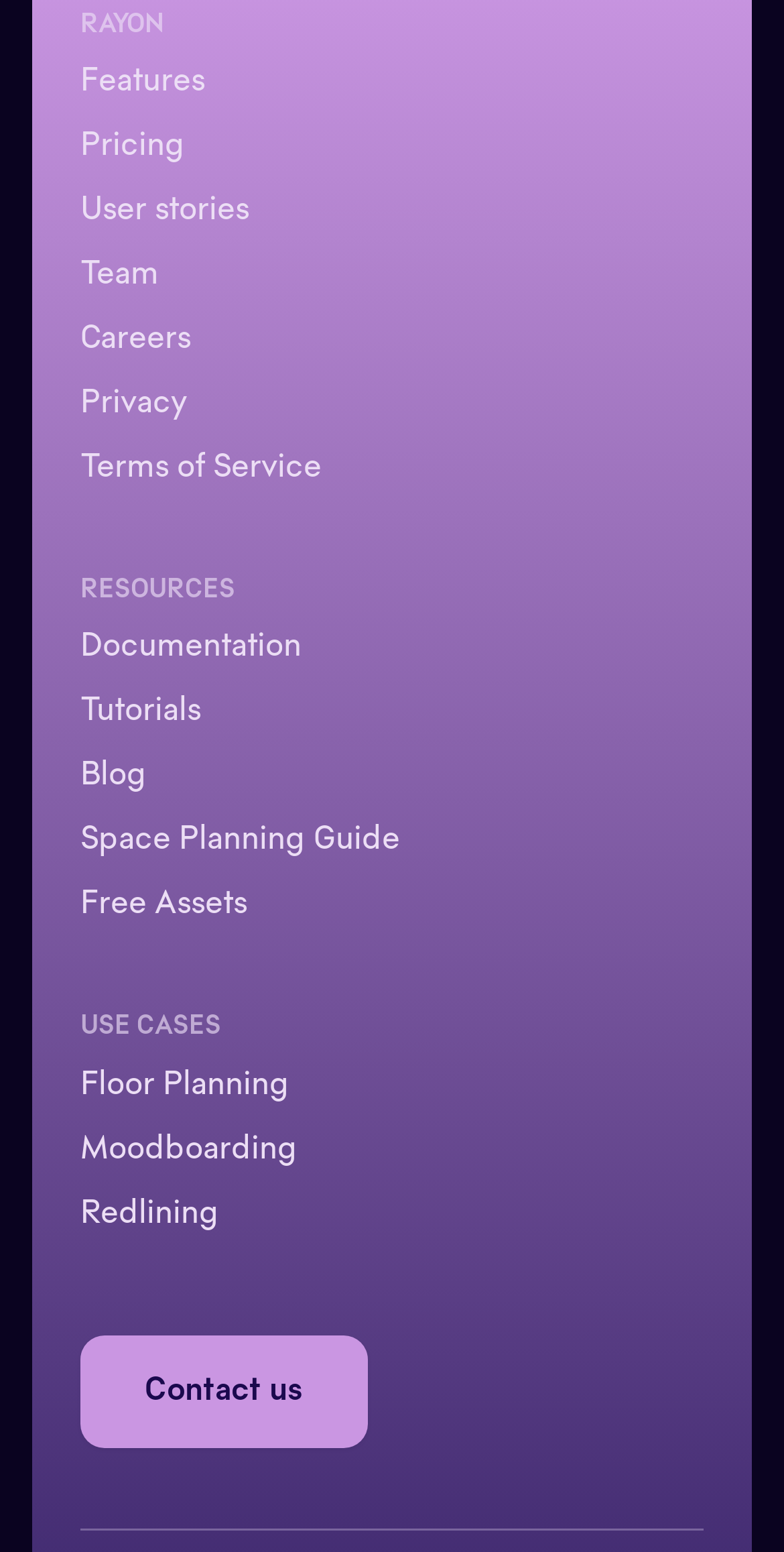Specify the bounding box coordinates of the element's region that should be clicked to achieve the following instruction: "View features". The bounding box coordinates consist of four float numbers between 0 and 1, in the format [left, top, right, bottom].

[0.103, 0.043, 0.262, 0.064]